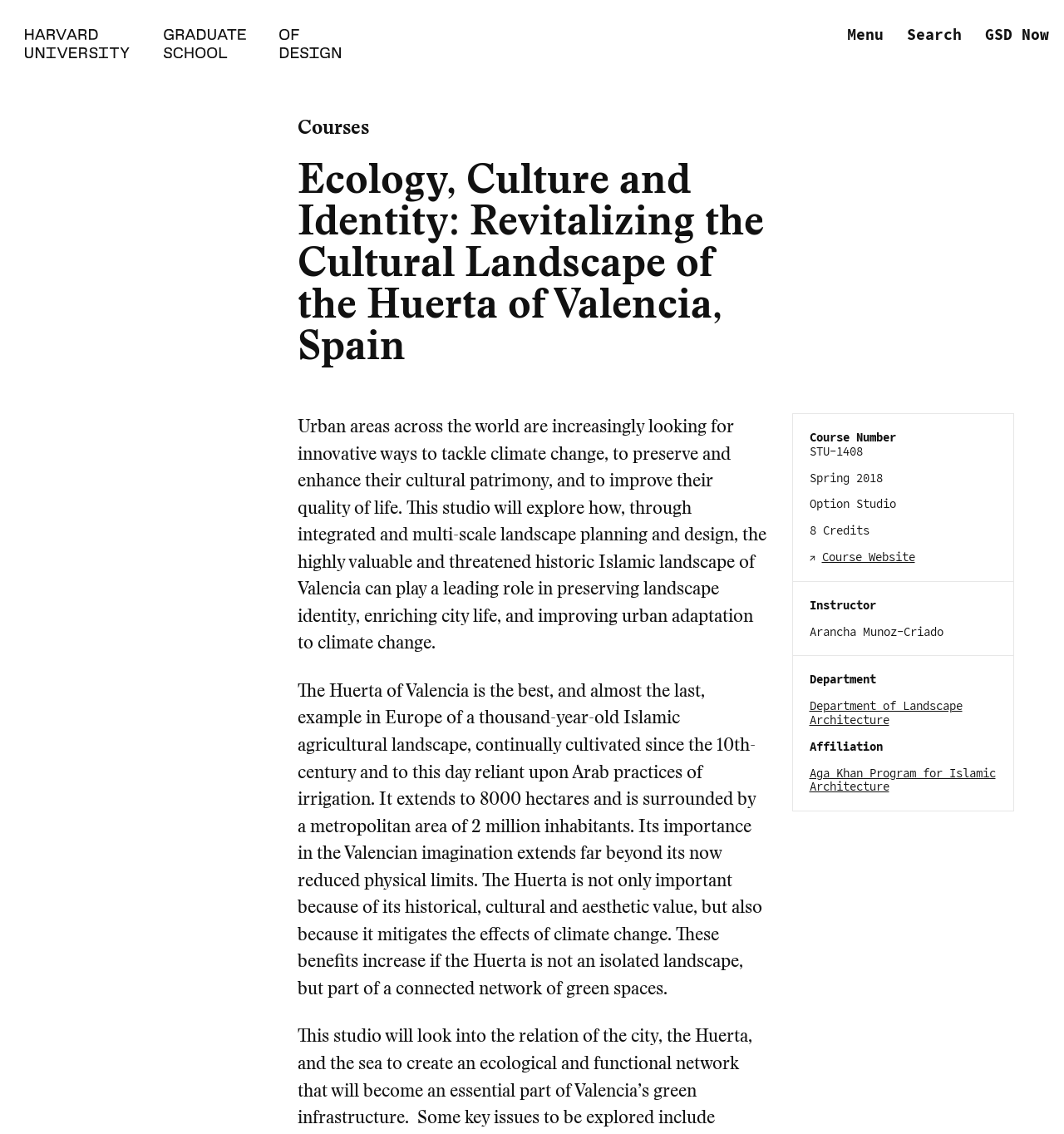Find the bounding box coordinates of the area to click in order to follow the instruction: "Visit the course website".

[0.772, 0.485, 0.86, 0.498]